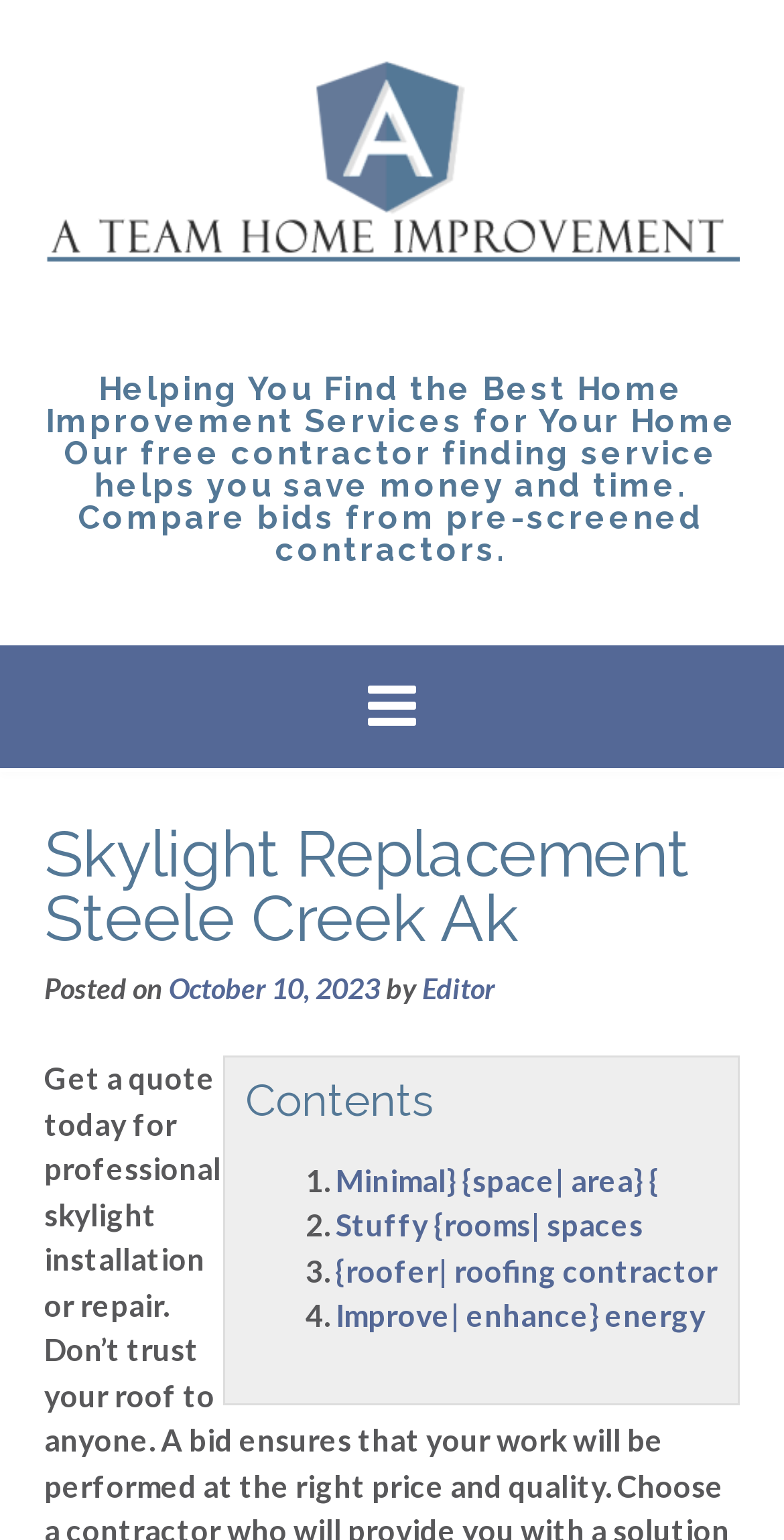Give a full account of the webpage's elements and their arrangement.

The webpage is about Skylight Replacement services in Steele Creek, AK, provided by A-Team Home Improvement. At the top-left corner, there is a link to "Skip to content". Below it, there is a logo of A-Team Home Improvement, which is an image with a link to the company's homepage. 

Next to the logo, there is a heading that describes the company's mission, stating that they help customers find the best home improvement services for their homes. This heading is divided into two parts: the main title and a subheading that explains the benefits of their free contractor finding service.

Below the heading, there is a section that appears to be a blog post or article. The title of the post is "Skylight Replacement Steele Creek Ak", and it is followed by the date "October 10, 2023" and the author's name "Editor". 

Further down, there is a table of contents with four list items, each with a number and a brief description. The list items are about the benefits of skylight replacement, including minimizing space, reducing stuffiness, finding a reliable roofer, and improving energy efficiency.